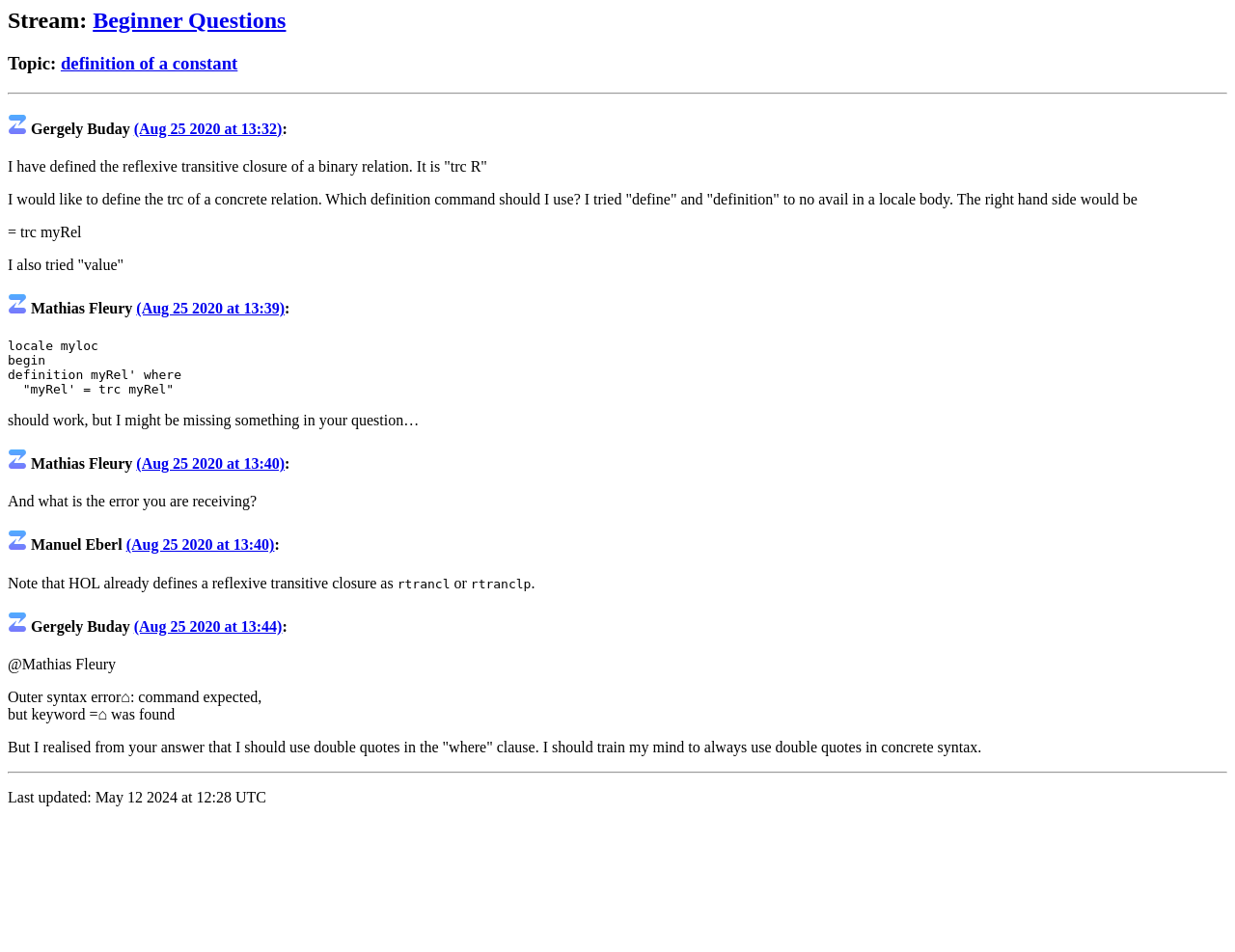Describe all visible elements and their arrangement on the webpage.

This webpage appears to be a chat archive from Zulip, a communication platform. At the top, there is a heading that reads "Stream: Beginner Questions" and a link to "Beginner Questions" next to it. Below this, there is another heading that says "Topic: definition of a constant". 

The main content of the page consists of a series of posts from different users, each with a heading that includes the user's name and the time they posted. These headings are followed by the text of the post, which may include links, images, and code snippets. There are a total of five posts from four different users: Gergely Buday, Mathias Fleury, and Manuel Eberl.

The first post is from Gergely Buday and asks about defining the reflexive transitive closure of a binary relation. The second post is from Mathias Fleury, who responds to Gergely's question. The third post is also from Mathias Fleury, who asks for more information about the error Gergely is receiving. The fourth post is from Manuel Eberl, who notes that HOL already defines a reflexive transitive closure. The fifth and final post is from Gergely Buday again, who thanks Mathias for his help and mentions that he realized he should use double quotes in the "where" clause.

At the bottom of the page, there is a horizontal separator, followed by a line of text that reads "Last updated: May 12 2024 at 12:28 UTC".